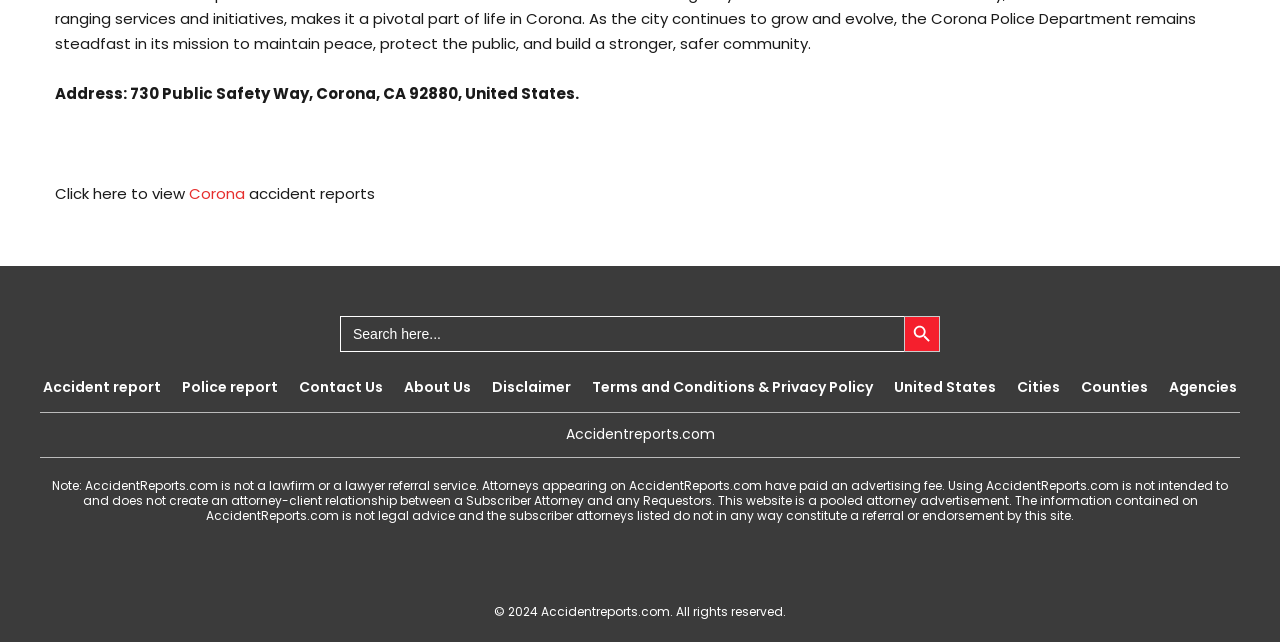Please provide the bounding box coordinates for the element that needs to be clicked to perform the instruction: "Contact Us". The coordinates must consist of four float numbers between 0 and 1, formatted as [left, top, right, bottom].

[0.234, 0.587, 0.299, 0.618]